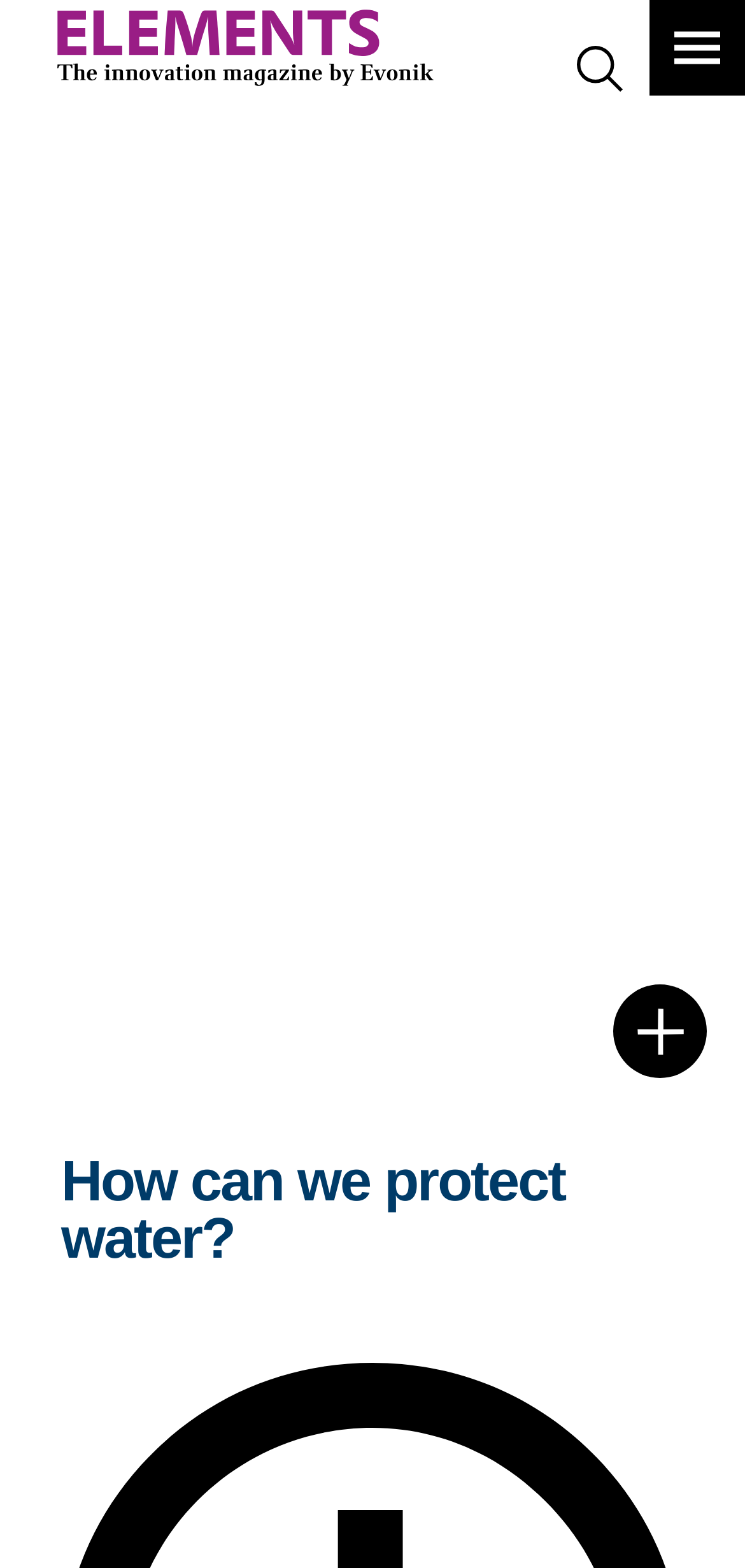Please provide a one-word or phrase answer to the question: 
Where is Johannes Cullmann's office located?

World Meteorological Organization